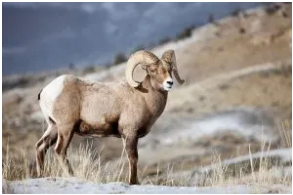Describe the image thoroughly, including all noticeable details.

The image features a California Bighorn Sheep, known for its distinctive curved horns and rugged, tan coat that blends harmoniously into its mountainous habitat. Standing gracefully amidst a backdrop of dry grass and rocky terrain, this majestic animal exemplifies the beauty of the North American wilderness. The California Bighorn Sheep (Ovis canadensis sierrae) is noted for its outward-flared horns, which help differentiate it from other species of bighorn sheep. This resilient creature thrives in the challenging landscapes of its native regions, often found in steep, rocky areas where it can graze on vegetation. The sheep's alert gaze and poised stance reveal its adaptability and keen awareness of its surroundings, embodying the spirit of the wild.